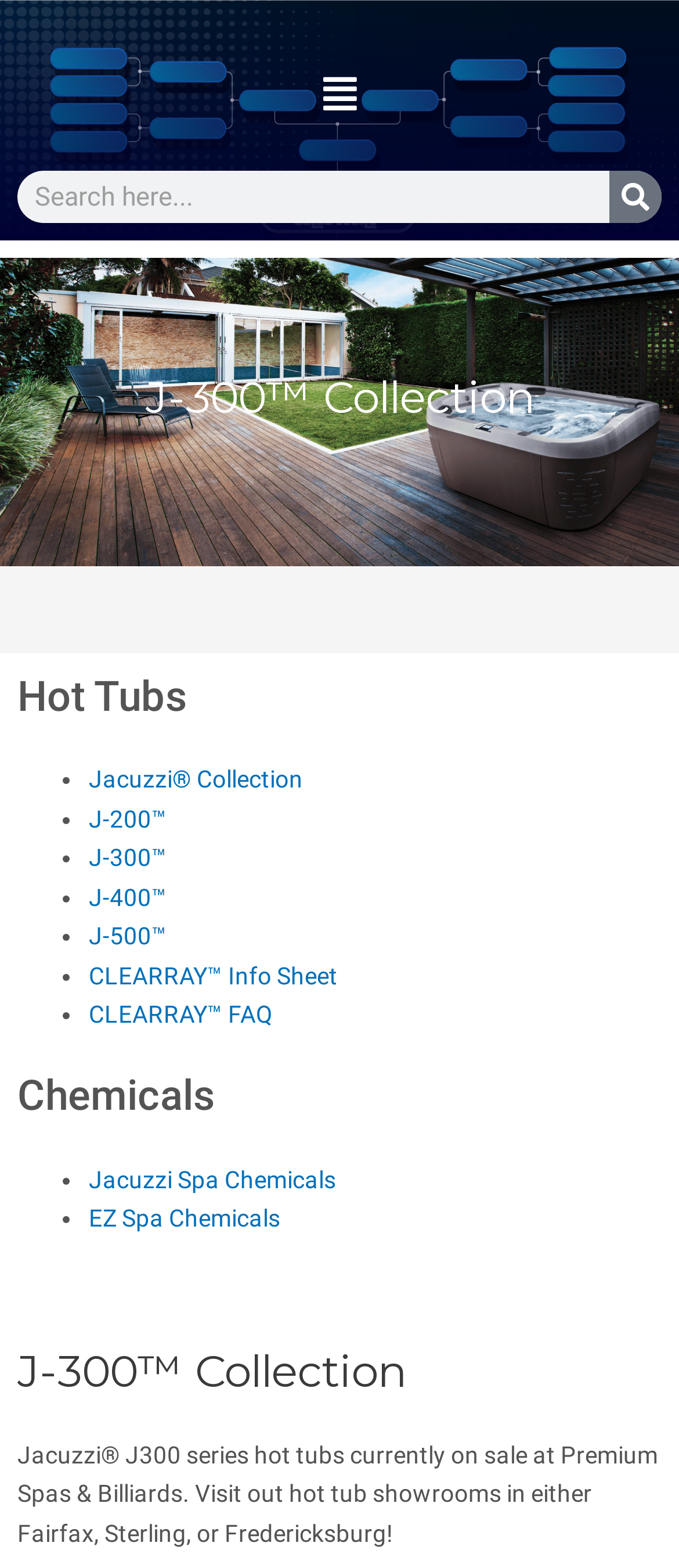Please provide a comprehensive response to the question based on the details in the image: What is the purpose of the search box?

I inferred this answer by looking at the search box element and its associated button with the text 'Search'. The presence of a search box and a search button suggests that the purpose of the search box is to search for something, likely related to hot tubs or the website's content.